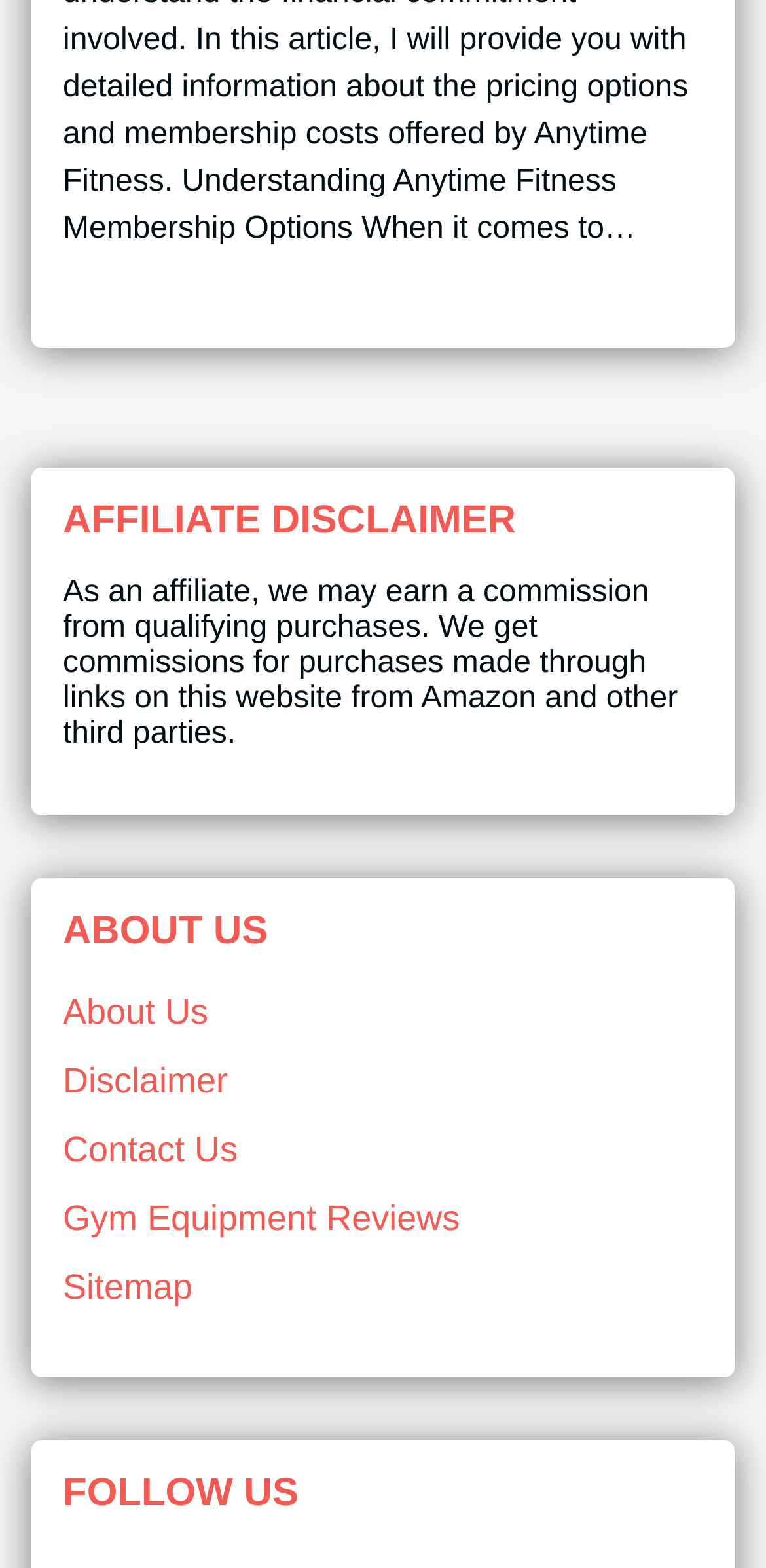Predict the bounding box for the UI component with the following description: "About Us".

[0.082, 0.633, 0.272, 0.658]